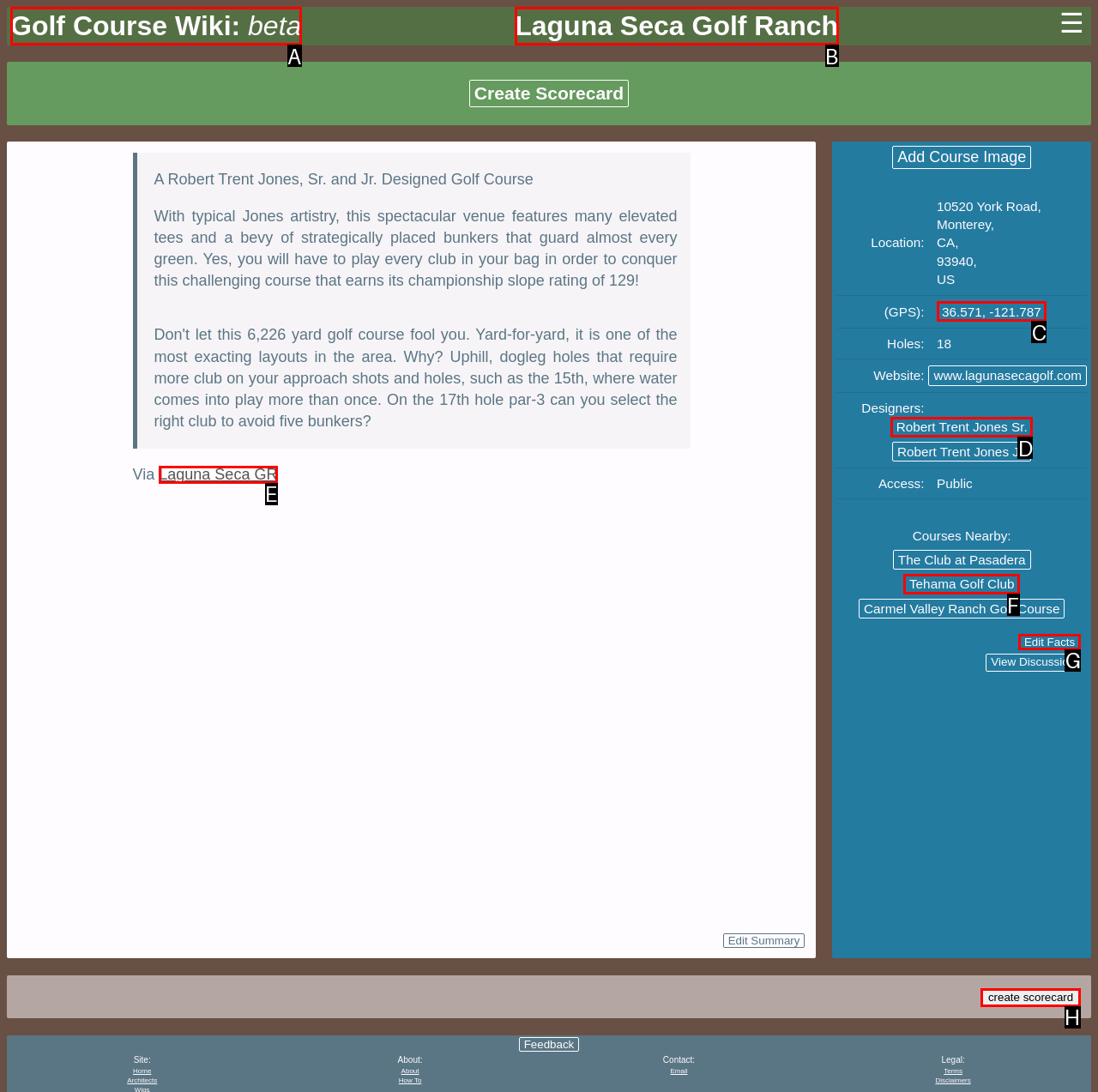Pick the option that should be clicked to perform the following task: Edit the course facts
Answer with the letter of the selected option from the available choices.

G